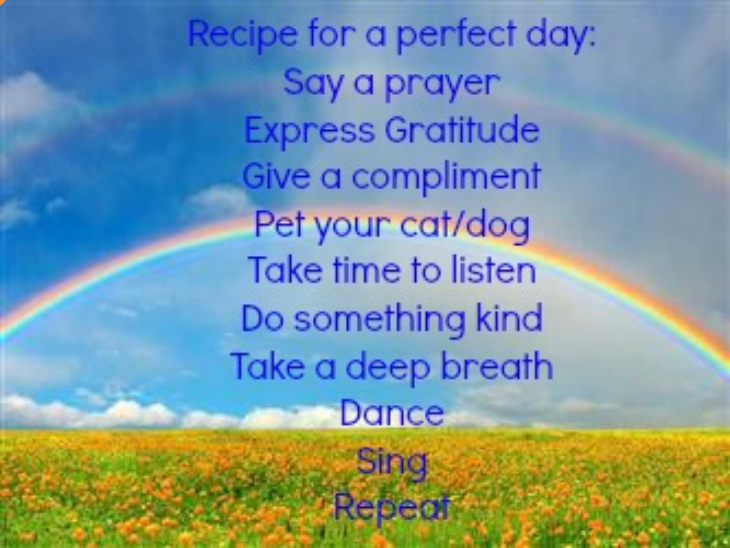Describe all the important aspects and details of the image.

The image showcases a colorful and uplifting design featuring a vibrant sky with a rainbow arching over a field of blooming flowers. In the foreground, the text is presented with a cheerful font, titled "Recipe for a Perfect Day" and includes a list of positive affirmations and actions meant to inspire and enhance one's daily experience. The suggested actions are heartfelt and simple, such as "Say a prayer," "Express gratitude," "Give a compliment," and "Pet your cat/dog." The overall aesthetic, combining the joyful imagery of nature with encouraging words, promotes a sense of peace and positivity, making it a delightful reminder for creating a fulfilling day.